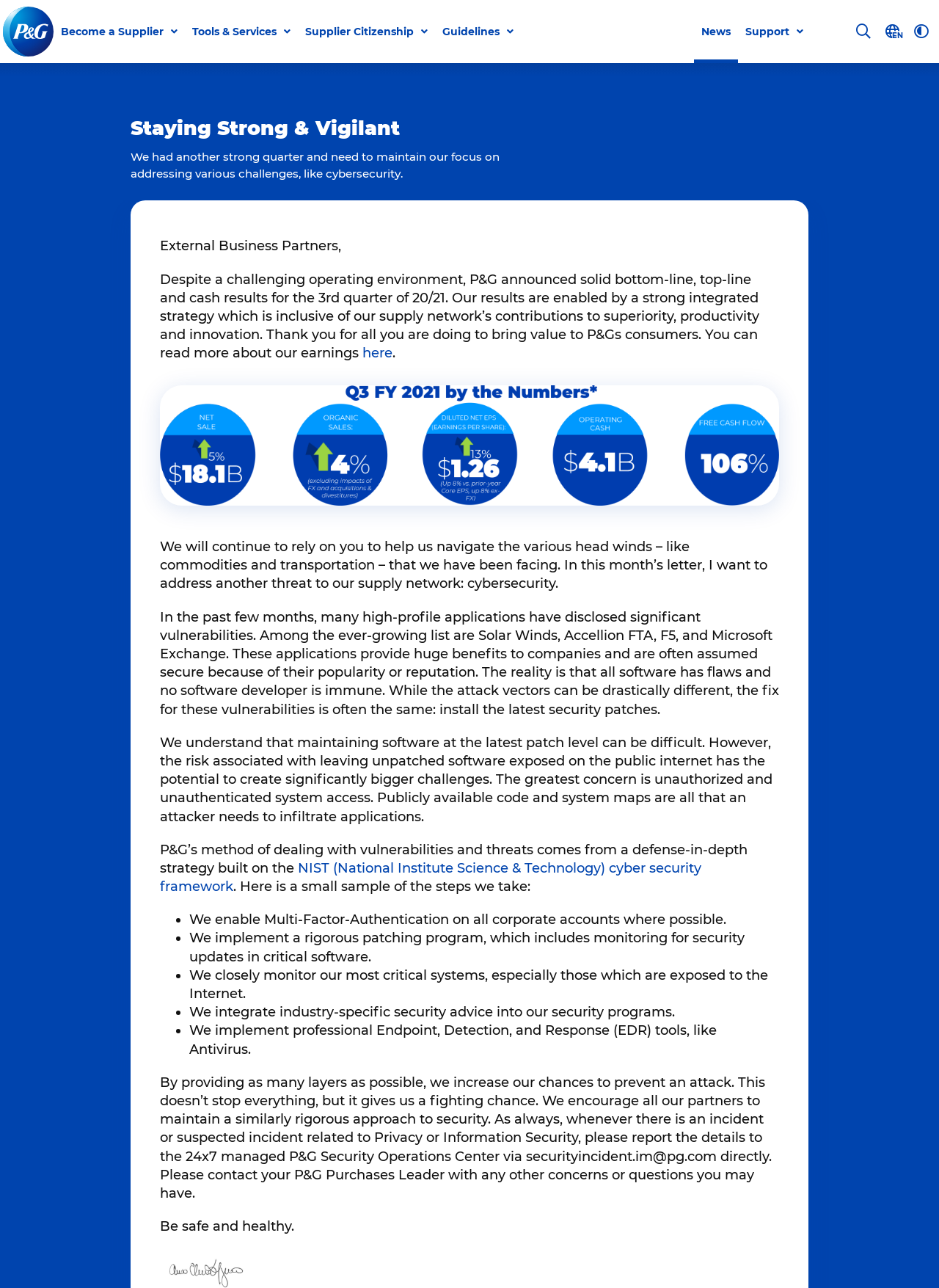Generate a comprehensive caption for the webpage you are viewing.

This webpage appears to be a supplier portal for Procter & Gamble (P&G), a multinational consumer goods corporation. The page is divided into several sections, with a prominent heading "Staying Strong & Vigilant" at the top. Below the heading, there is a brief message from the company, discussing their strong quarter and the need to maintain focus on addressing various challenges, including cybersecurity.

To the left of the heading, there are several links, including "Become a Supplier", "Get to Know P&G", "Understand Supply Chain", and "Send your Profile". These links are arranged vertically, with the first link at the top and the last link at the bottom.

On the right side of the page, there are more links, including "Tools & Services", "Supplier Citizenship", and "Guidelines". These links are also arranged vertically, with the first link at the top and the last link at the bottom.

Below the links, there is a section of text that discusses the company's earnings and their appreciation for the contributions of their suppliers. This section includes a link to read more about their earnings.

Following this section, there is a discussion about cybersecurity, including the risks associated with unpatched software and the importance of maintaining software at the latest patch level. The company's approach to dealing with vulnerabilities and threats is also outlined, including their use of the NIST cybersecurity framework.

The page also includes a list of steps the company takes to prevent cyber attacks, including enabling multi-factor authentication, implementing a rigorous patching program, and closely monitoring critical systems.

At the bottom of the page, there is a message encouraging partners to maintain a rigorous approach to security and providing contact information for reporting incidents or suspected incidents related to privacy or information security.

Throughout the page, there are several buttons and links, including a language selection dropdown menu and a search button. There are also several images, including a logo at the top of the page and a figure in the middle of the page.